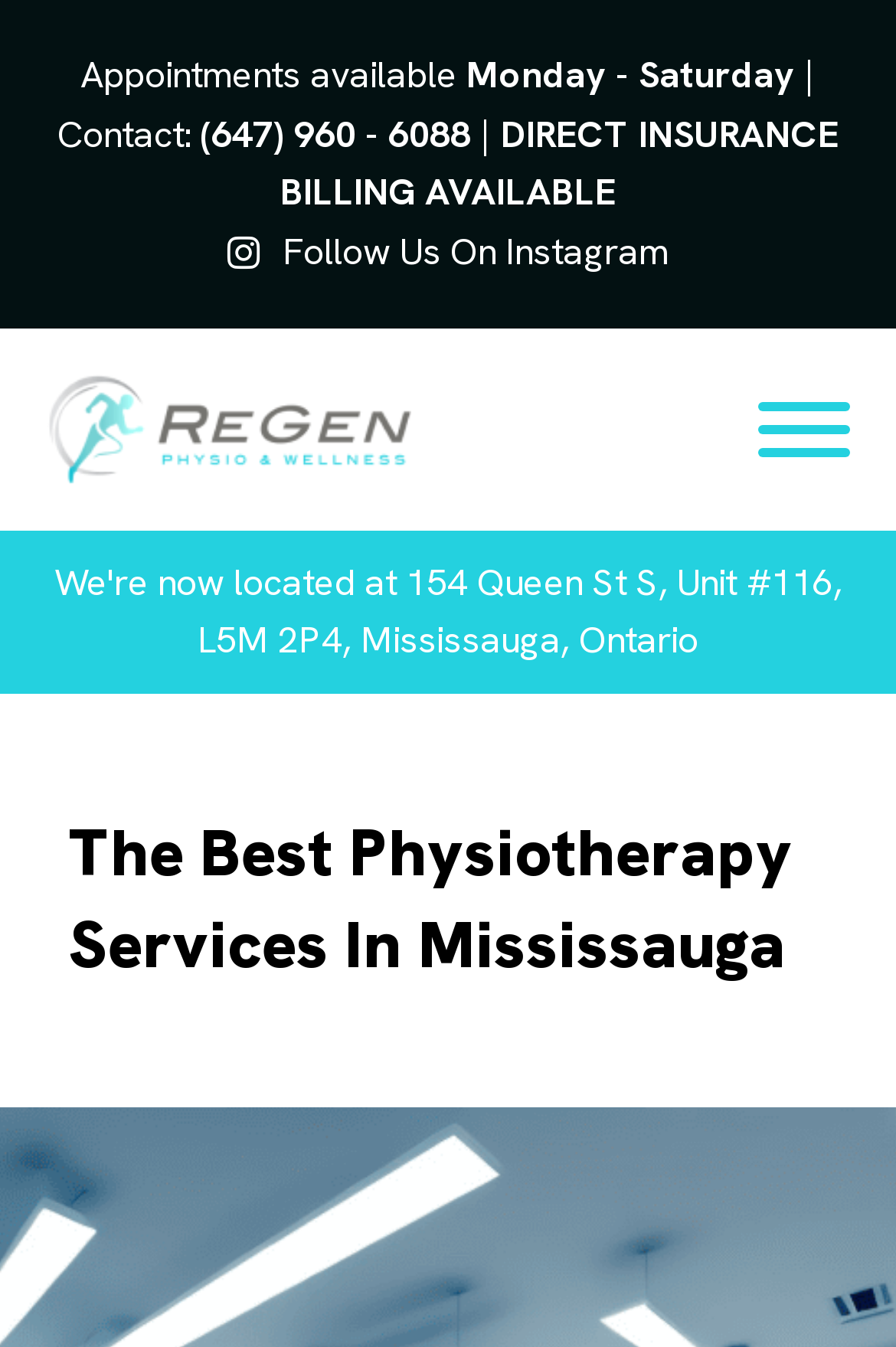Extract the main heading from the webpage content.

The Best Physiotherapy Services In Mississauga